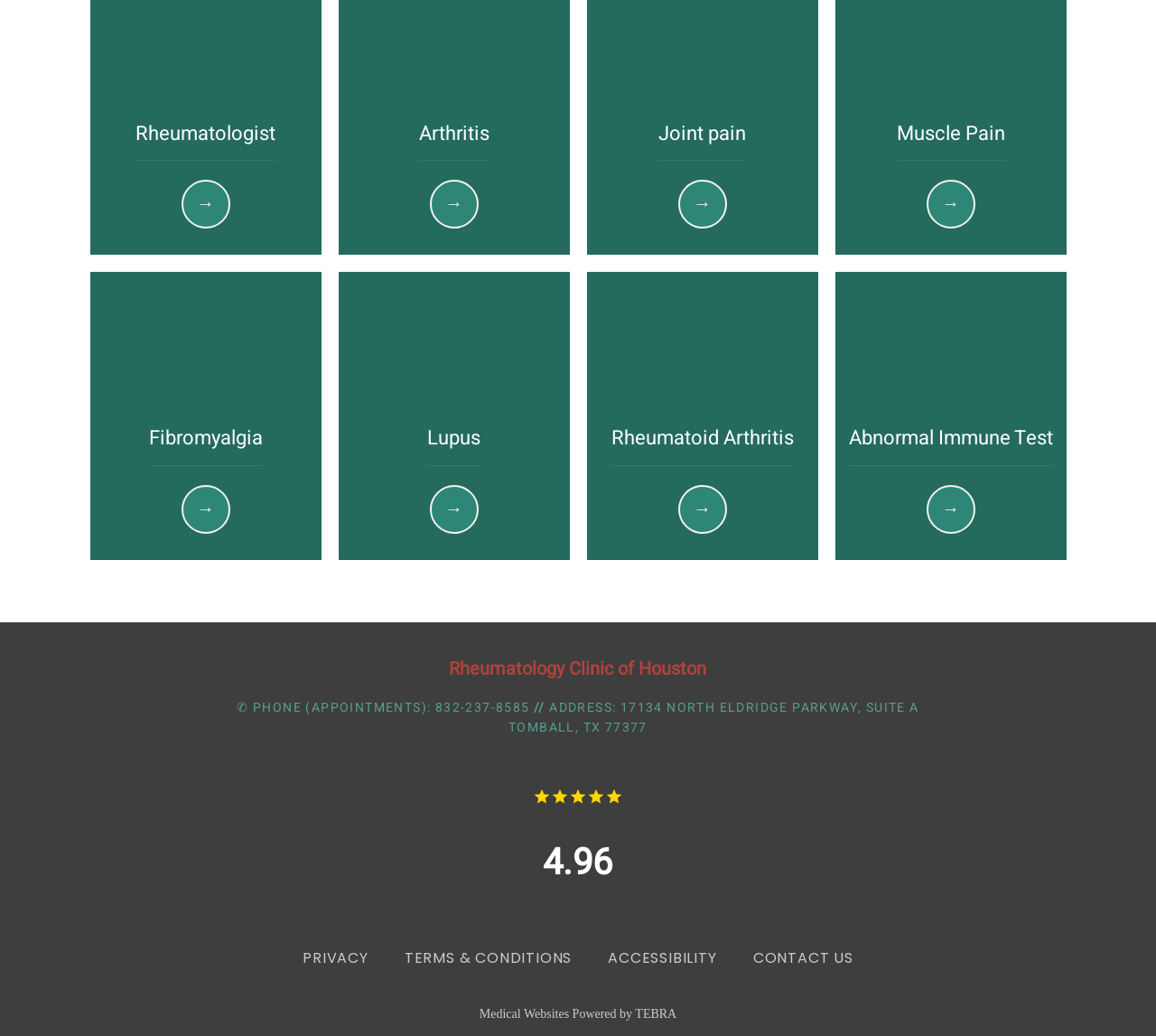Determine the bounding box coordinates of the section I need to click to execute the following instruction: "Contact us". Provide the coordinates as four float numbers between 0 and 1, i.e., [left, top, right, bottom].

[0.651, 0.914, 0.738, 0.934]